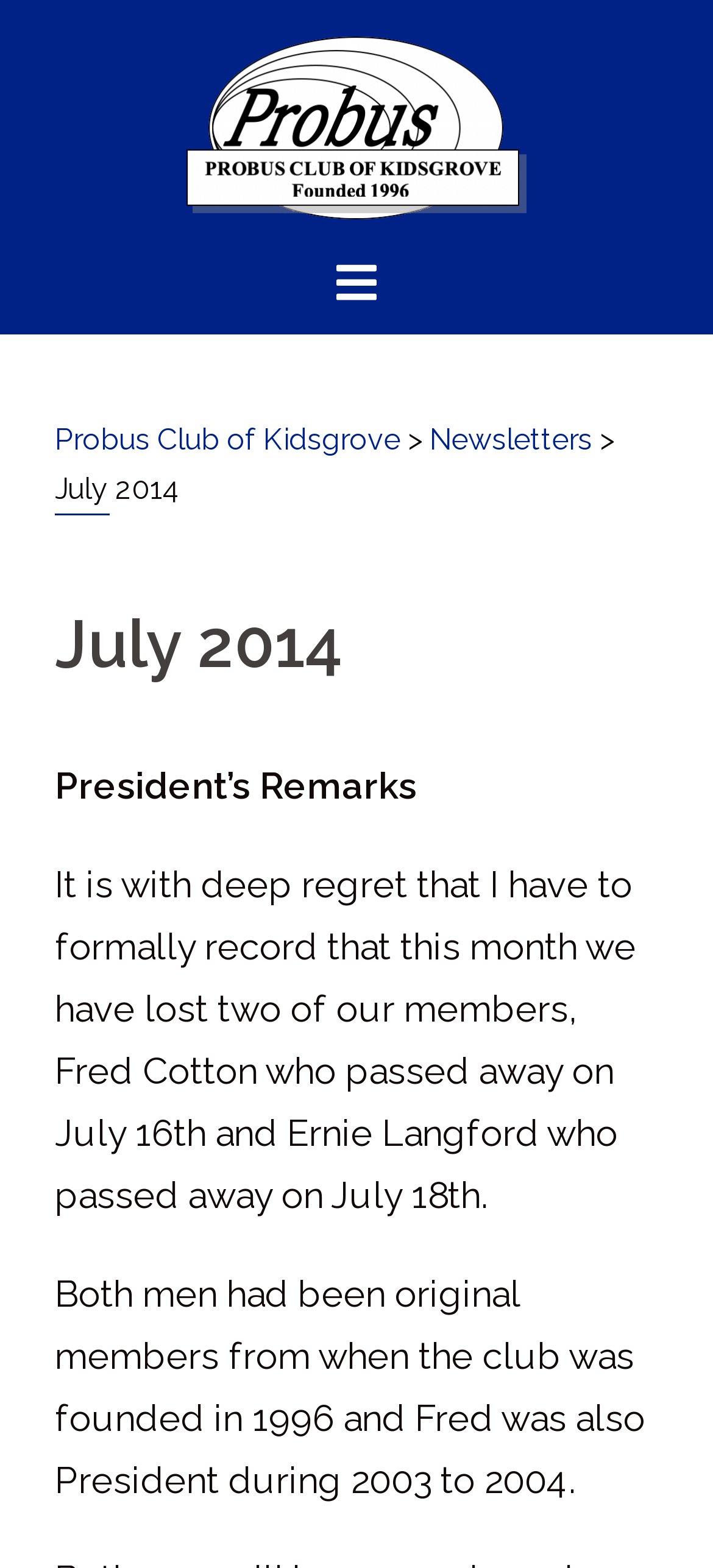What is the name of the club?
Based on the content of the image, thoroughly explain and answer the question.

The name of the club can be found in the link and image elements at the top of the webpage, which both have the text 'Probus Club of Kidsgrove'.